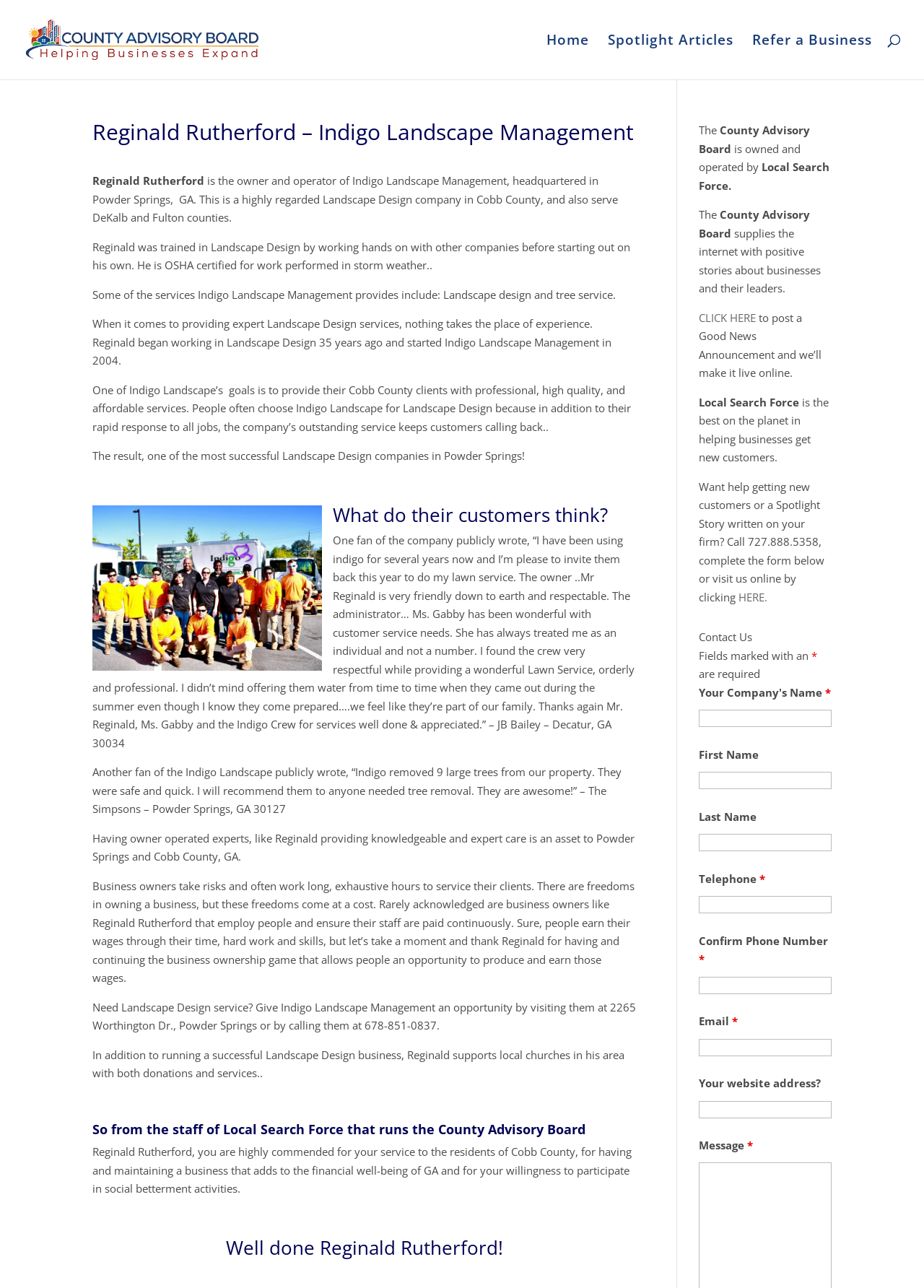Based on the element description: "aria-describedby="nf-error-35" name="nf-field-35"", identify the bounding box coordinates for this UI element. The coordinates must be four float numbers between 0 and 1, listed as [left, top, right, bottom].

[0.756, 0.696, 0.9, 0.709]